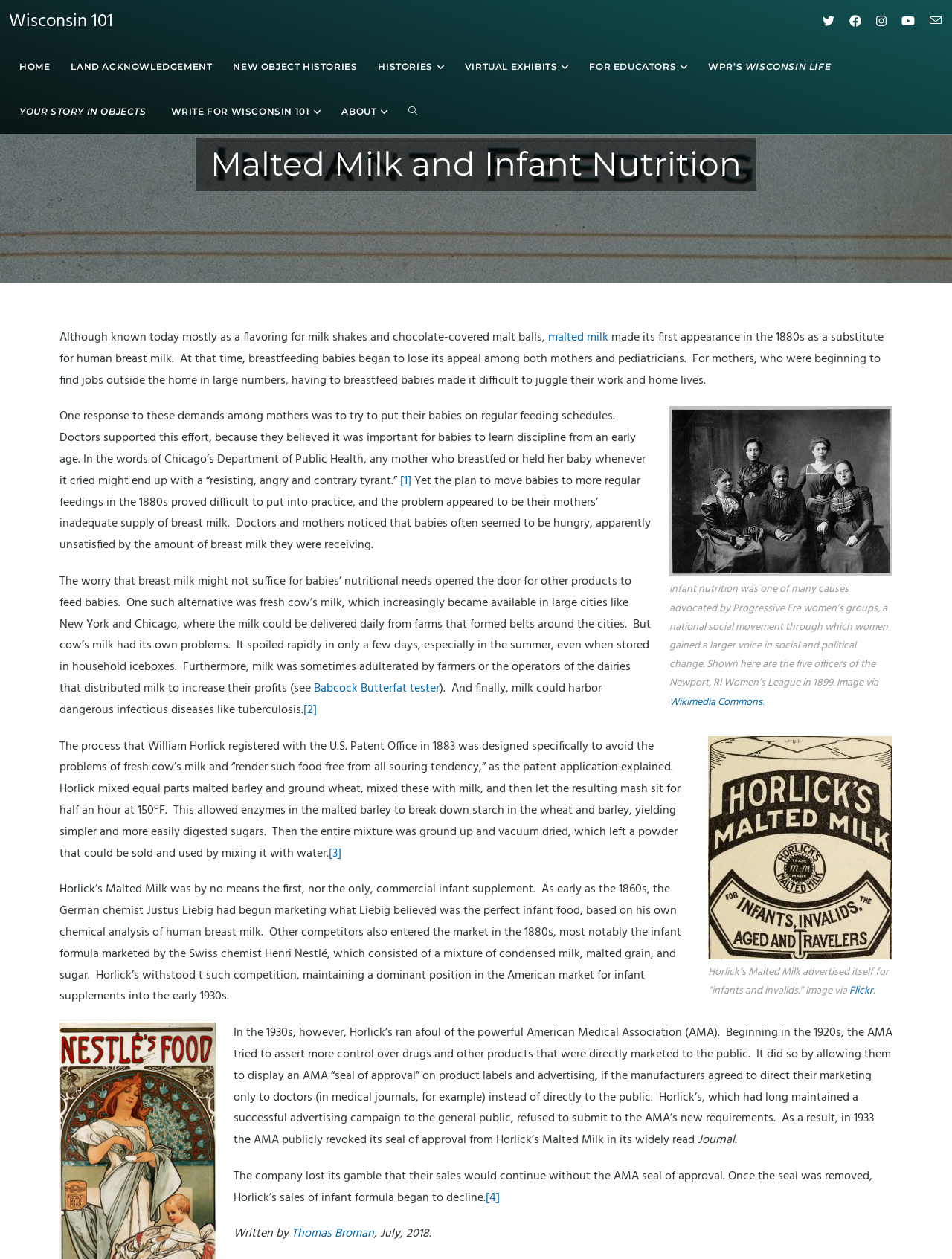Carefully examine the image and provide an in-depth answer to the question: What is the name of the Swiss chemist who marketed infant formula?

The webpage mentions that Henri Nestlé, a Swiss chemist, marketed an infant formula consisting of a mixture of condensed milk, malted grain, and sugar, competing with Horlick’s Malted Milk in the 1880s.